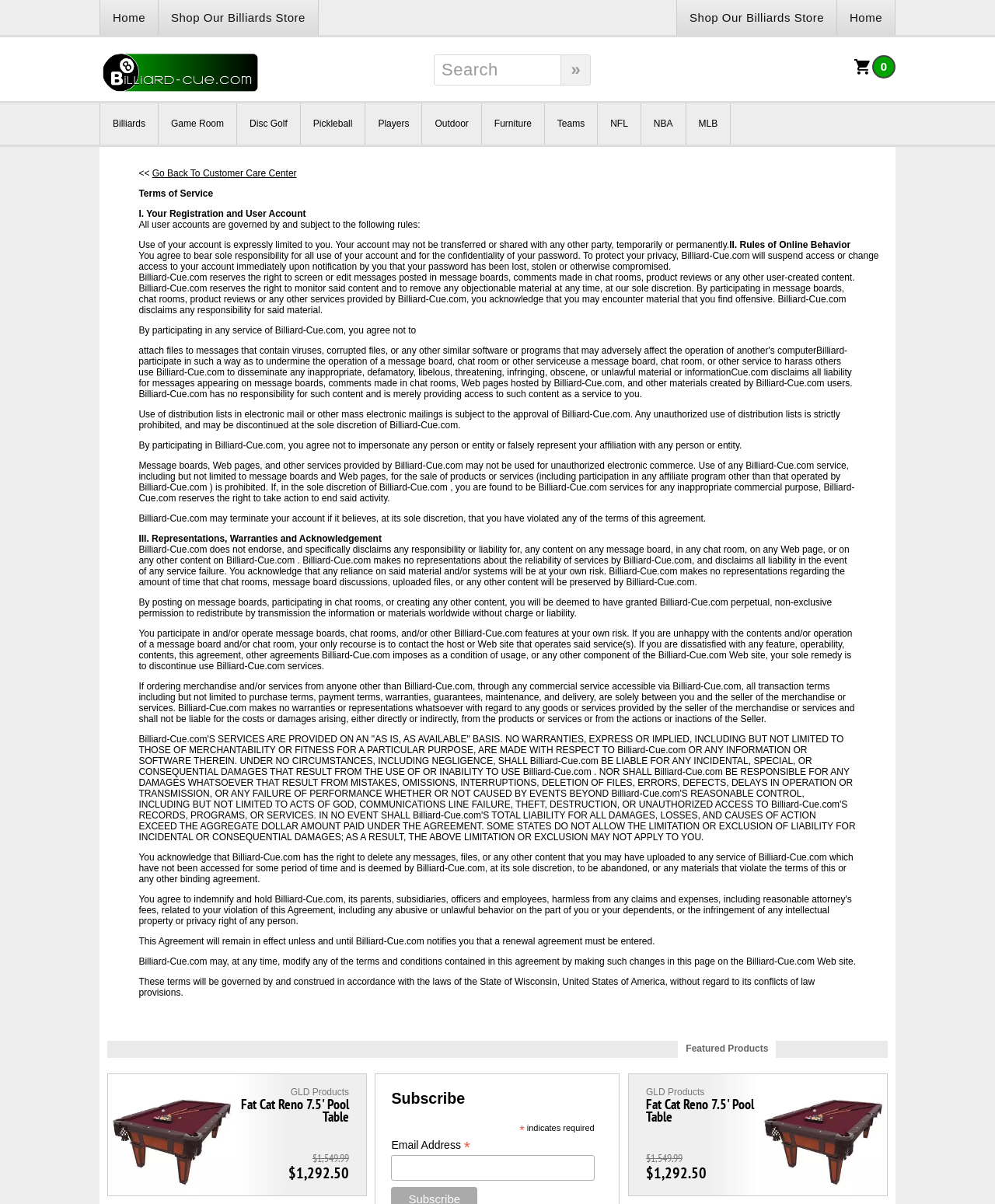What is the purpose of the search textbox?
Based on the screenshot, give a detailed explanation to answer the question.

The search textbox is located at the top of the webpage, and it allows users to input keywords to search for specific content within the website. This feature is commonly found on websites to facilitate users' navigation and information retrieval.